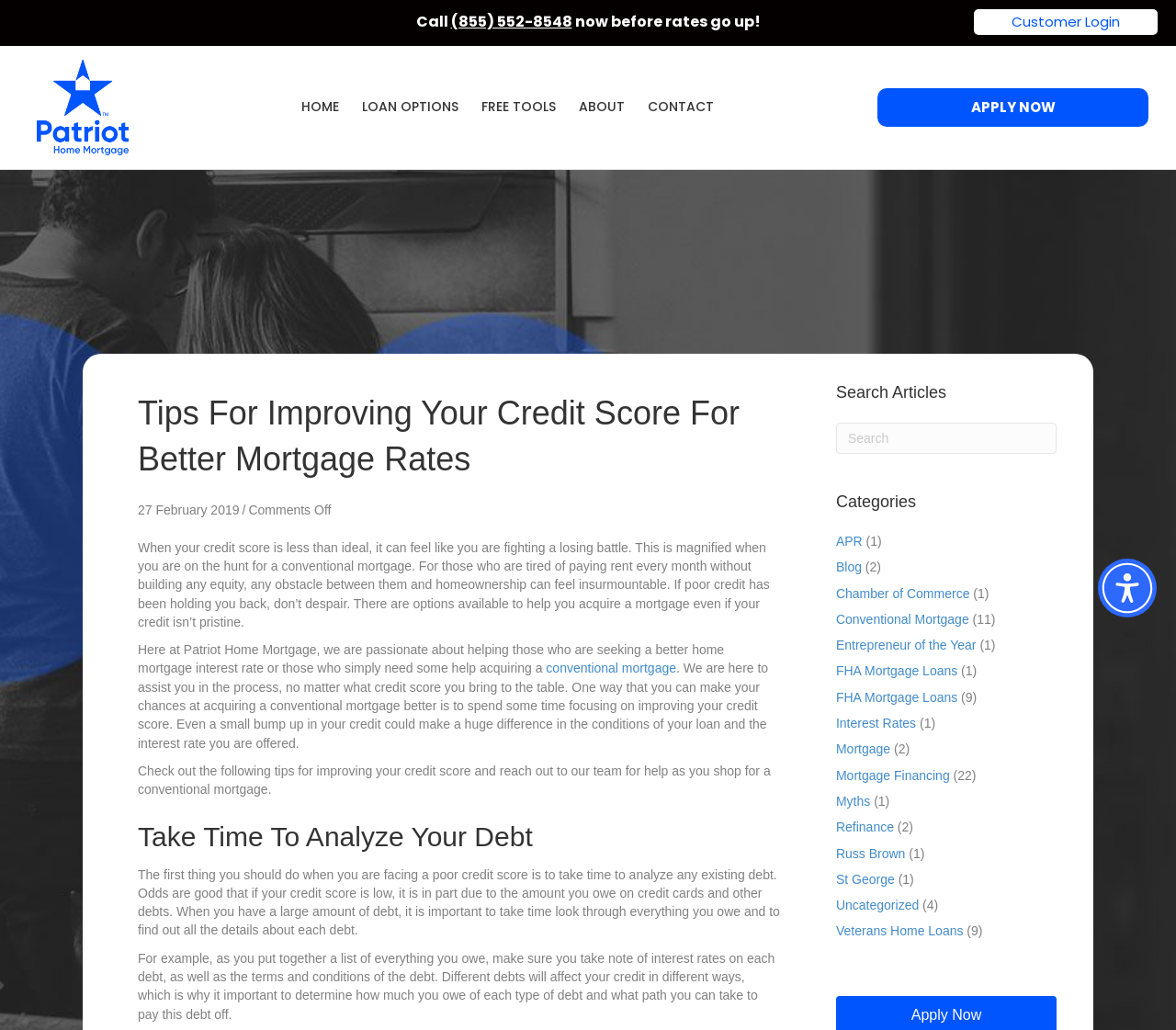Given the description "Interest Rates", determine the bounding box of the corresponding UI element.

[0.711, 0.695, 0.779, 0.709]